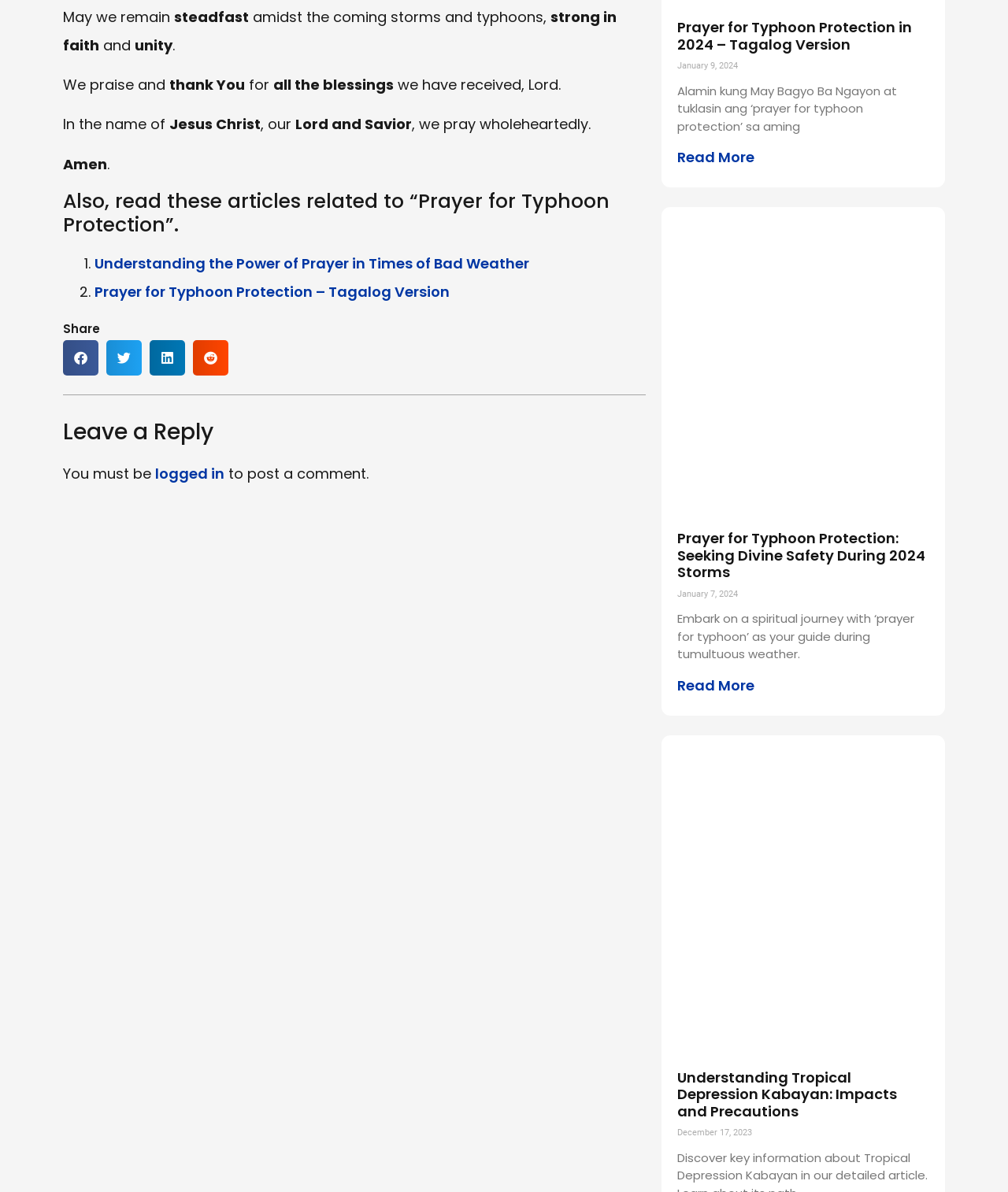Give a one-word or one-phrase response to the question:
What is the first word of the prayer?

May